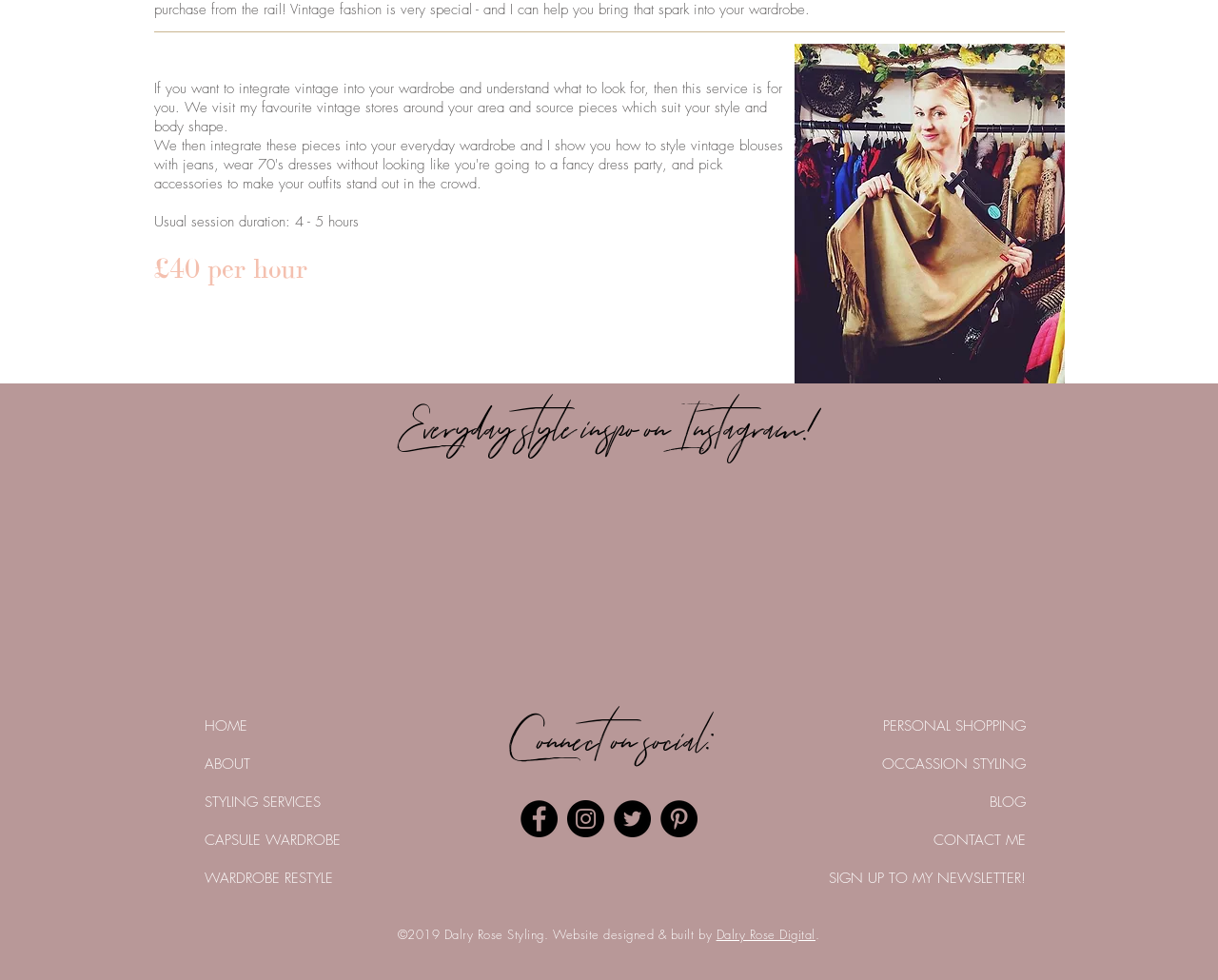Given the element description: "[MR] **Fall University Canceled**", predict the bounding box coordinates of the UI element it refers to, using four float numbers between 0 and 1, i.e., [left, top, right, bottom].

None